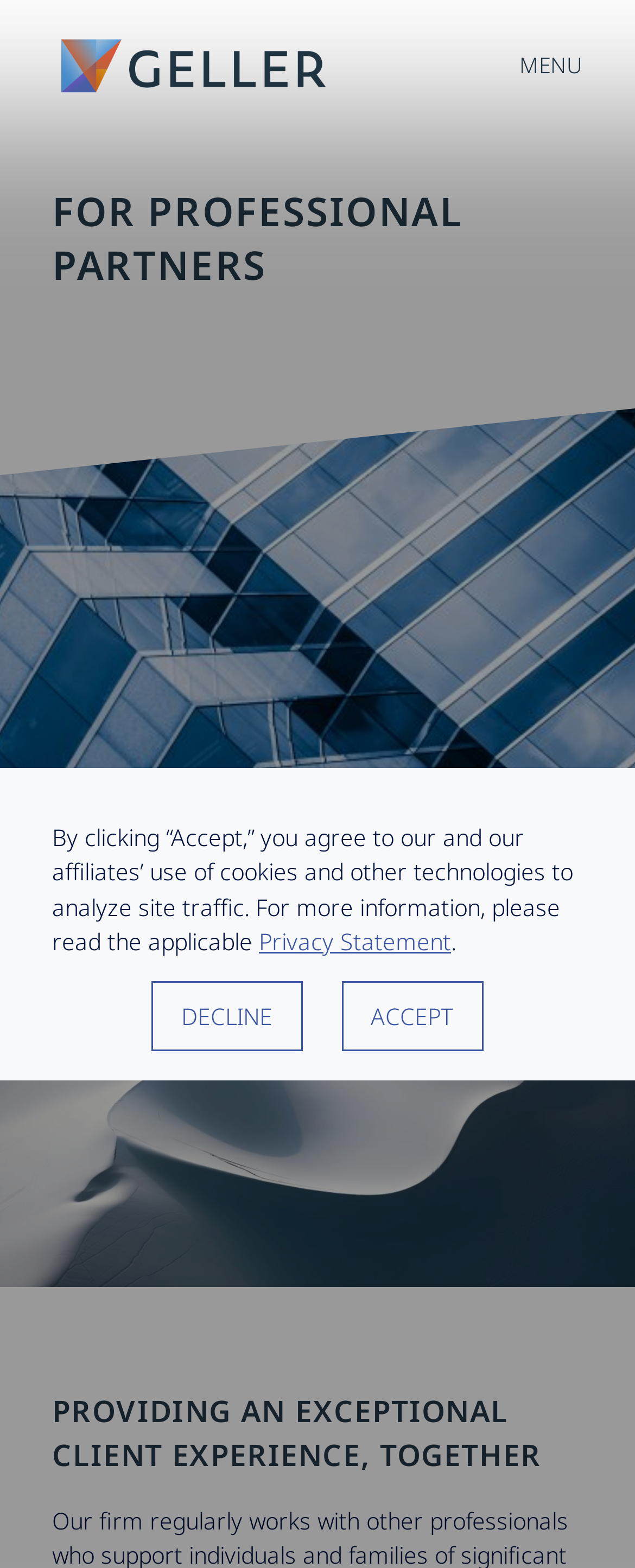How many buttons are in the navigation menu?
Based on the visual details in the image, please answer the question thoroughly.

The navigation menu is located at the top-right corner of the webpage, and it contains a single button labeled 'MENU'. This button has a popup dialog, indicating that it is a dropdown menu.